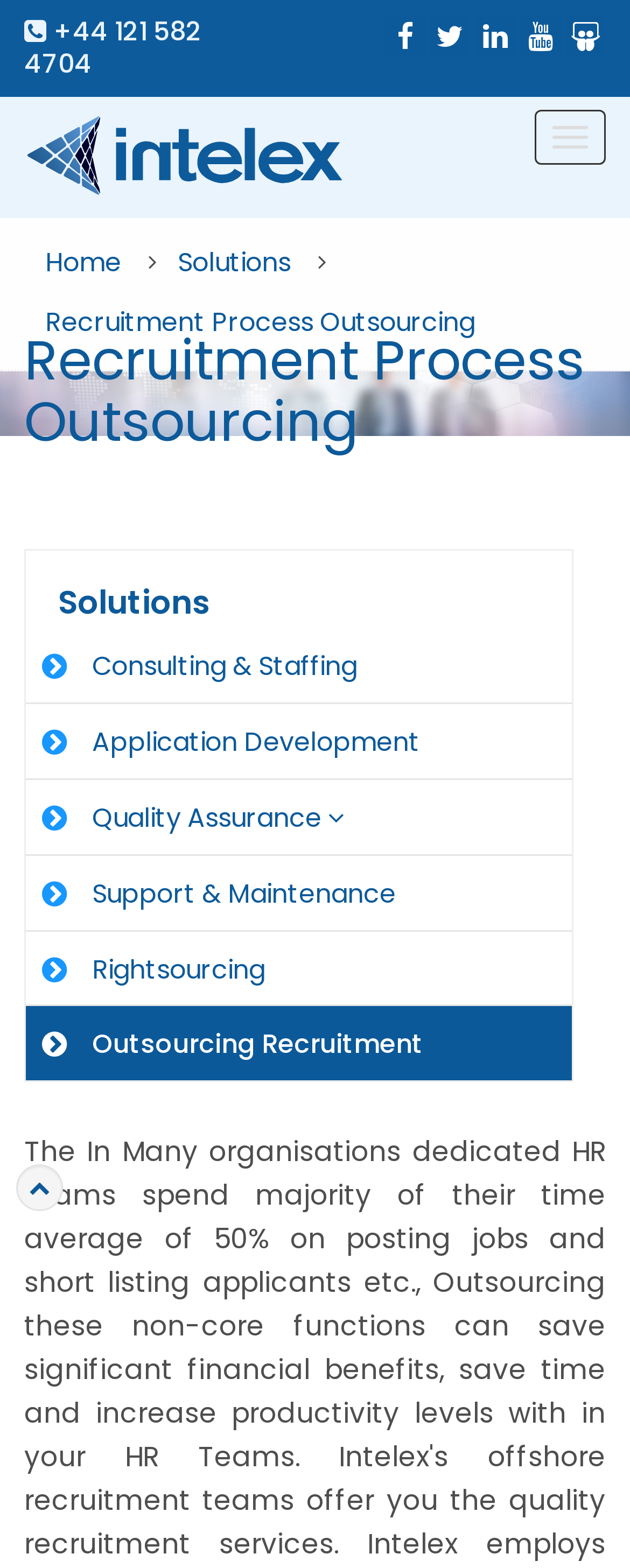Please provide a comprehensive answer to the question based on the screenshot: What is the navigation menu on the top?

I found the navigation menu on the top of the webpage, which includes 'Home' and 'Solutions' links, with bounding box coordinates [0.038, 0.149, 0.226, 0.187] and [0.282, 0.156, 0.462, 0.179], respectively.